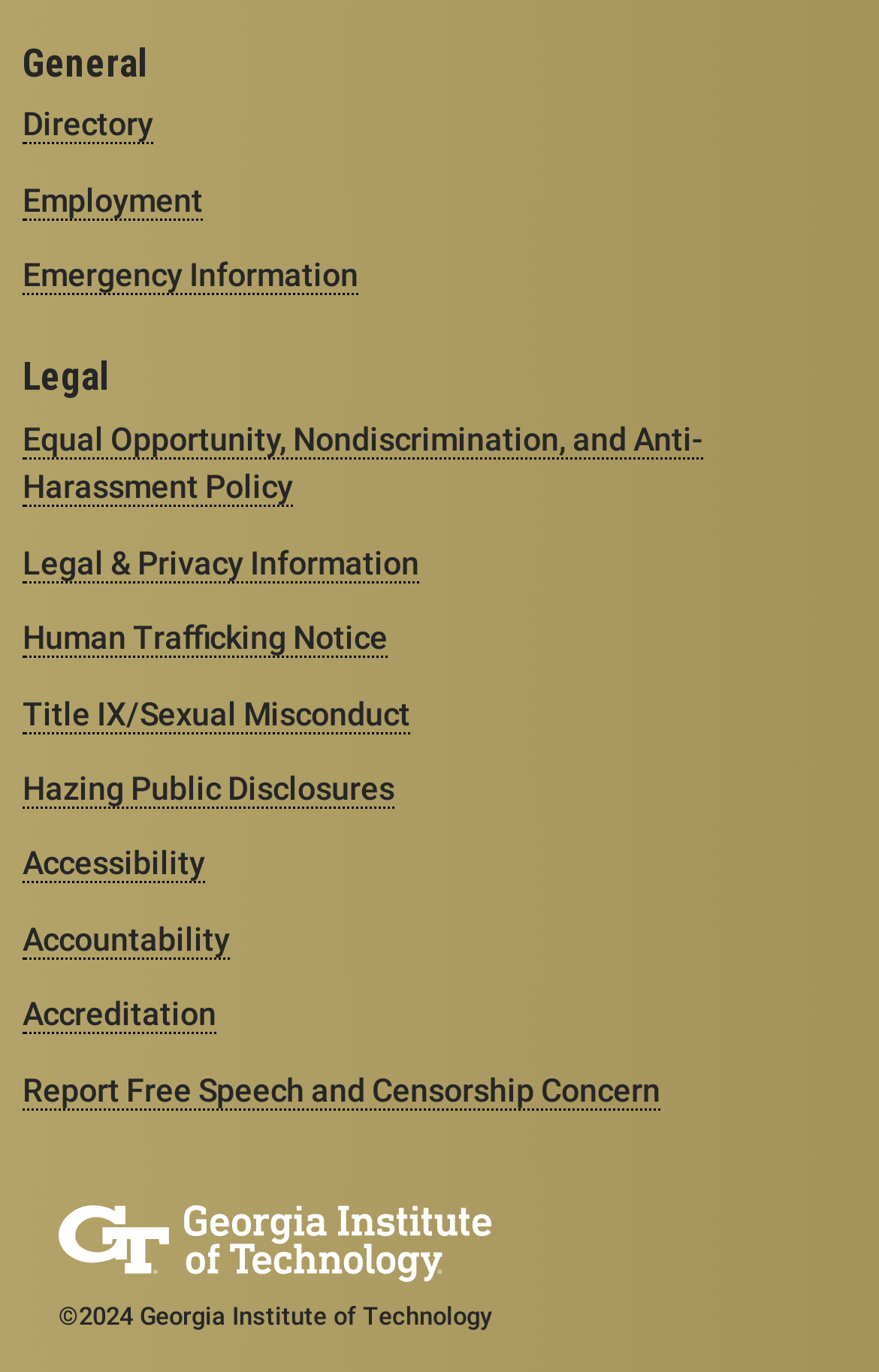Look at the image and write a detailed answer to the question: 
What is the copyright year at the bottom of the page?

I found the StaticText element at the bottom of the page, which says '©2024 Georgia Institute of Technology', so the copyright year is 2024.